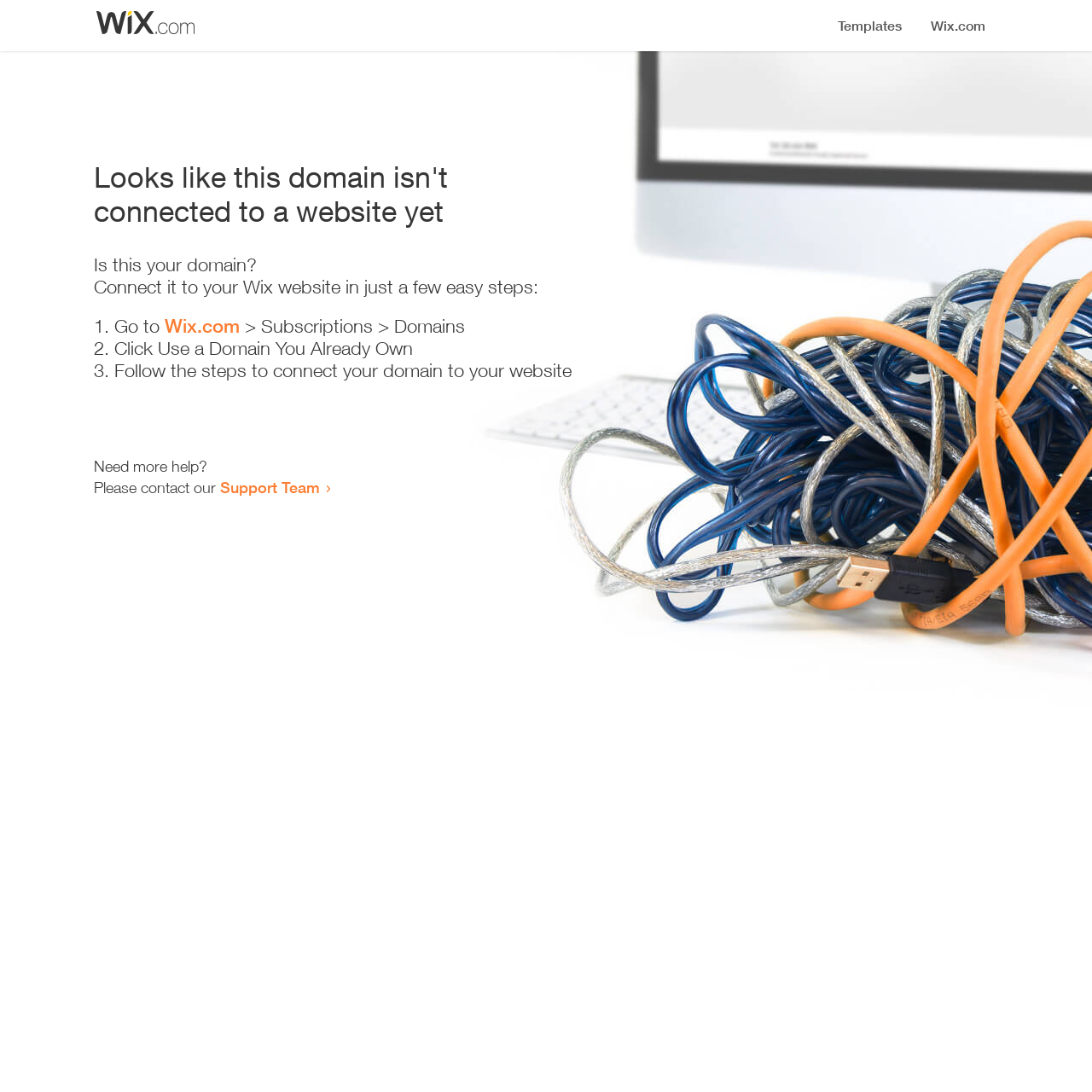From the image, can you give a detailed response to the question below:
What is the current status of this domain?

Based on the heading 'Looks like this domain isn't connected to a website yet', it is clear that the domain is not currently connected to a website.